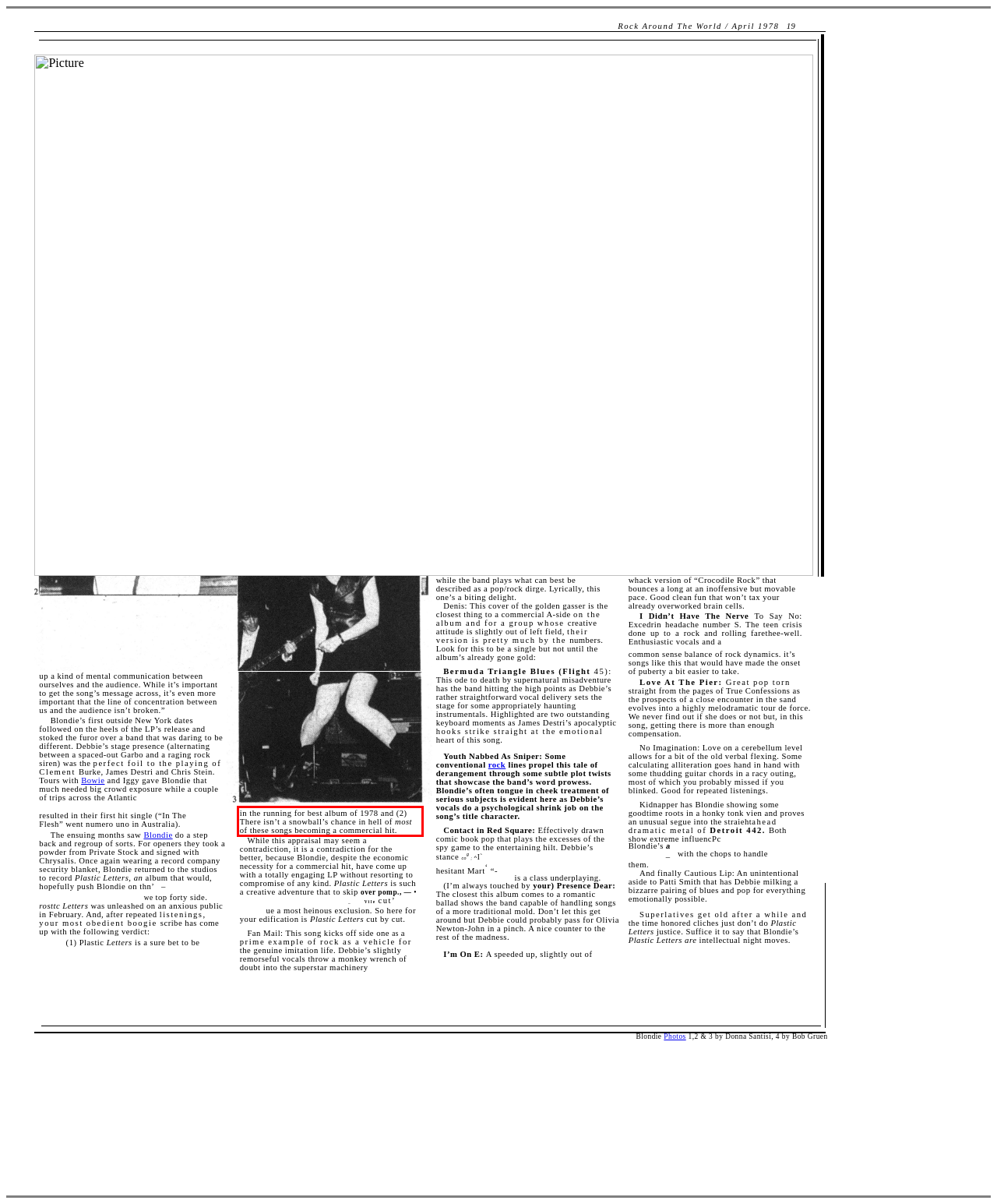Using the provided webpage screenshot, identify and read the text within the red rectangle bounding box.

in the running for best album of 1978 and (2) There isn’t a snowball’s chance in hell of most of these songs becoming a commercial hit.